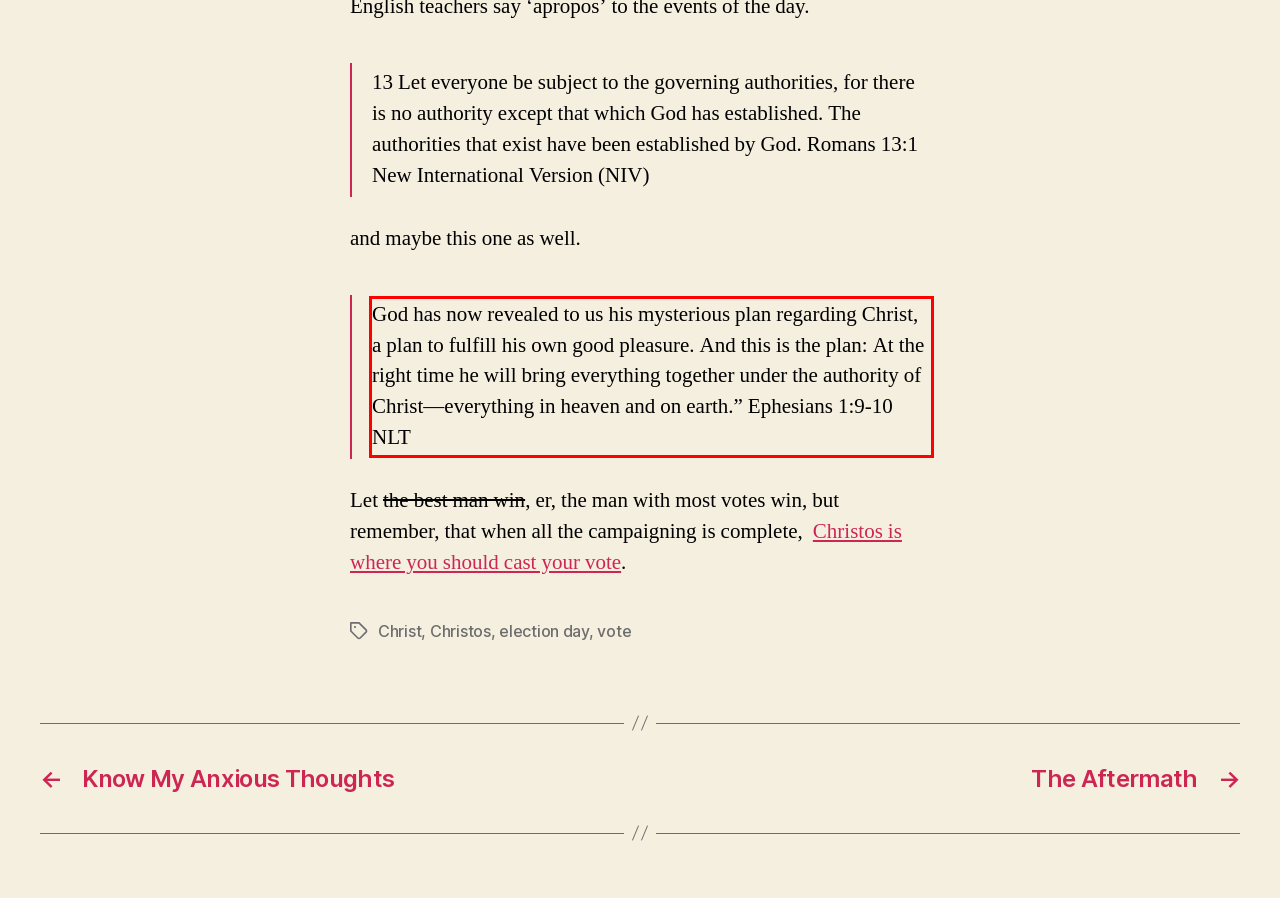By examining the provided screenshot of a webpage, recognize the text within the red bounding box and generate its text content.

God has now revealed to us his mysterious plan regarding Christ, a plan to fulfill his own good pleasure. And this is the plan: At the right time he will bring everything together under the authority of Christ—everything in heaven and on earth.” Ephesians 1:9-10 NLT